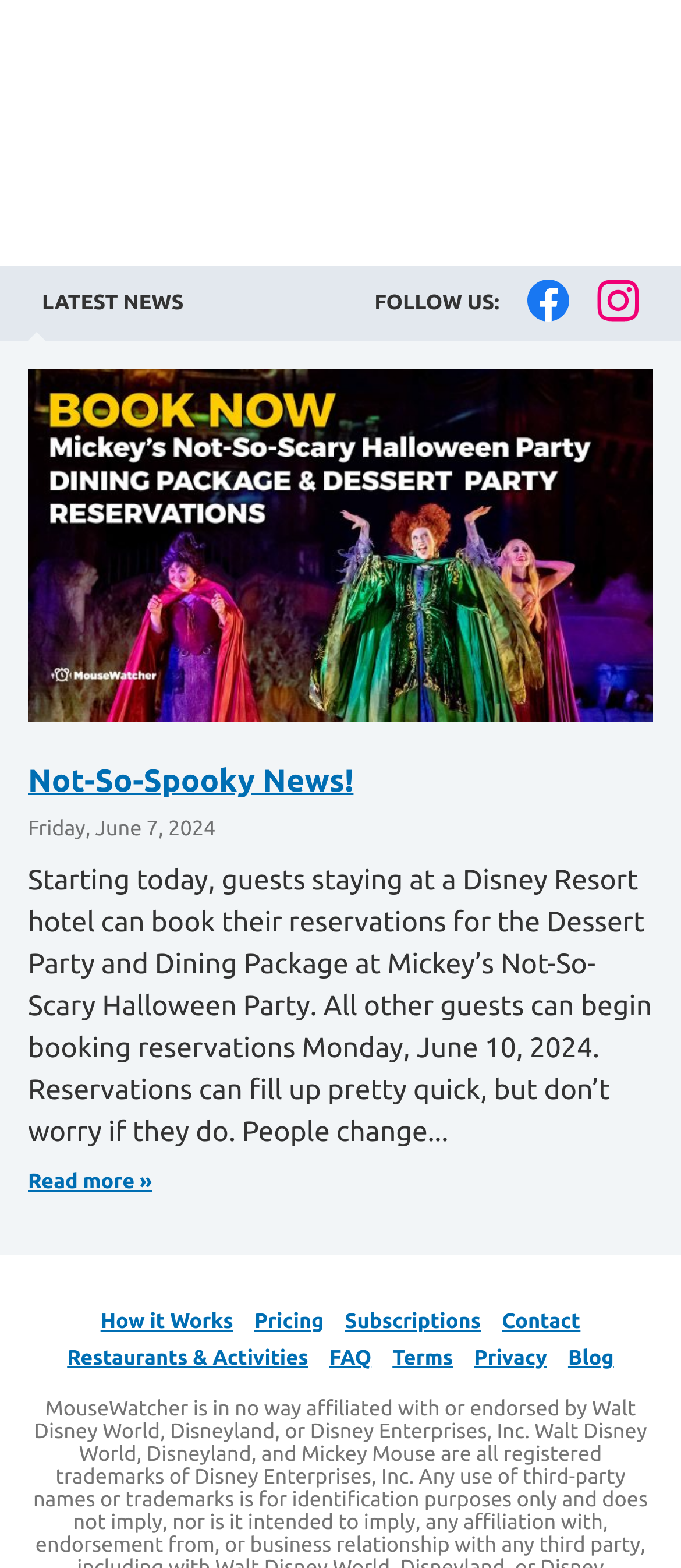Respond to the following question using a concise word or phrase: 
What is the topic of the news article?

Mickey’s Not-So-Scary Halloween Party